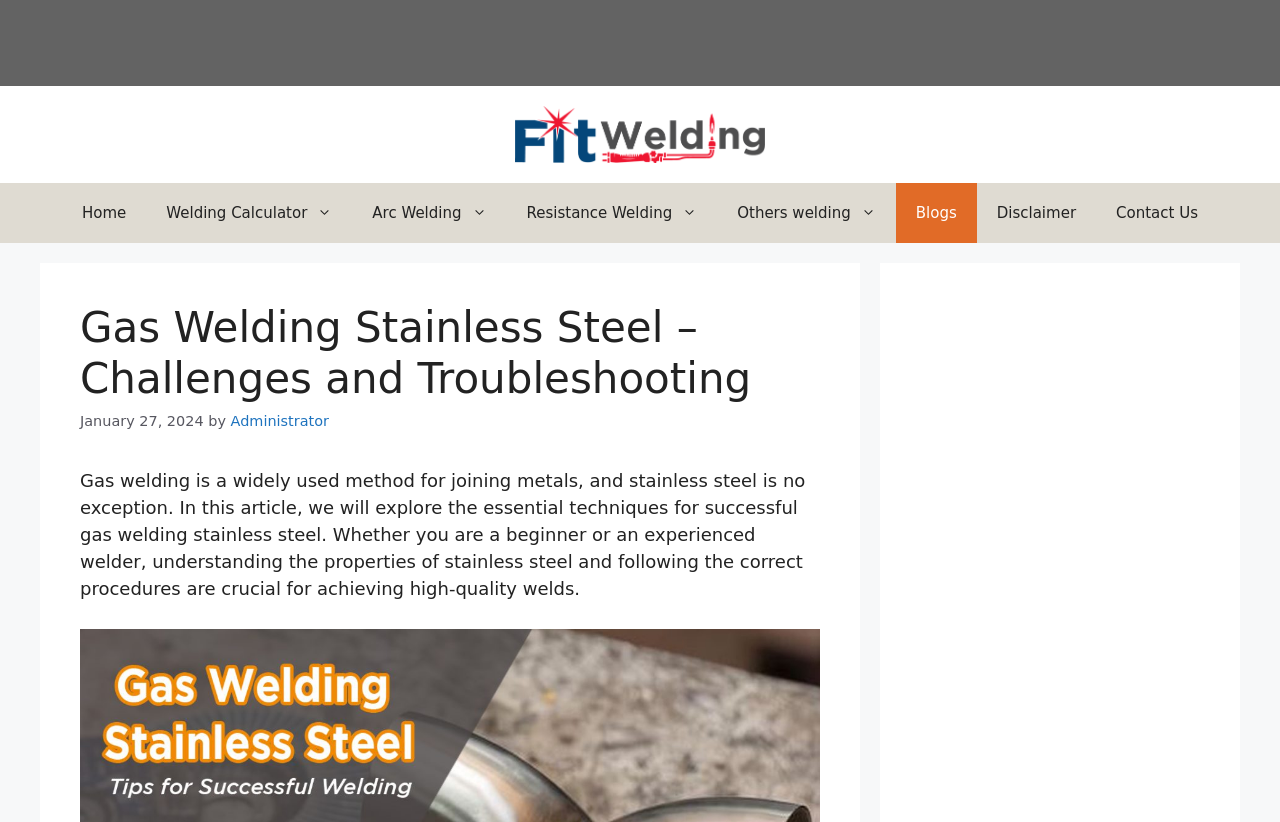Identify the bounding box coordinates of the clickable region necessary to fulfill the following instruction: "click the Fit Welding link". The bounding box coordinates should be four float numbers between 0 and 1, i.e., [left, top, right, bottom].

[0.402, 0.15, 0.598, 0.175]